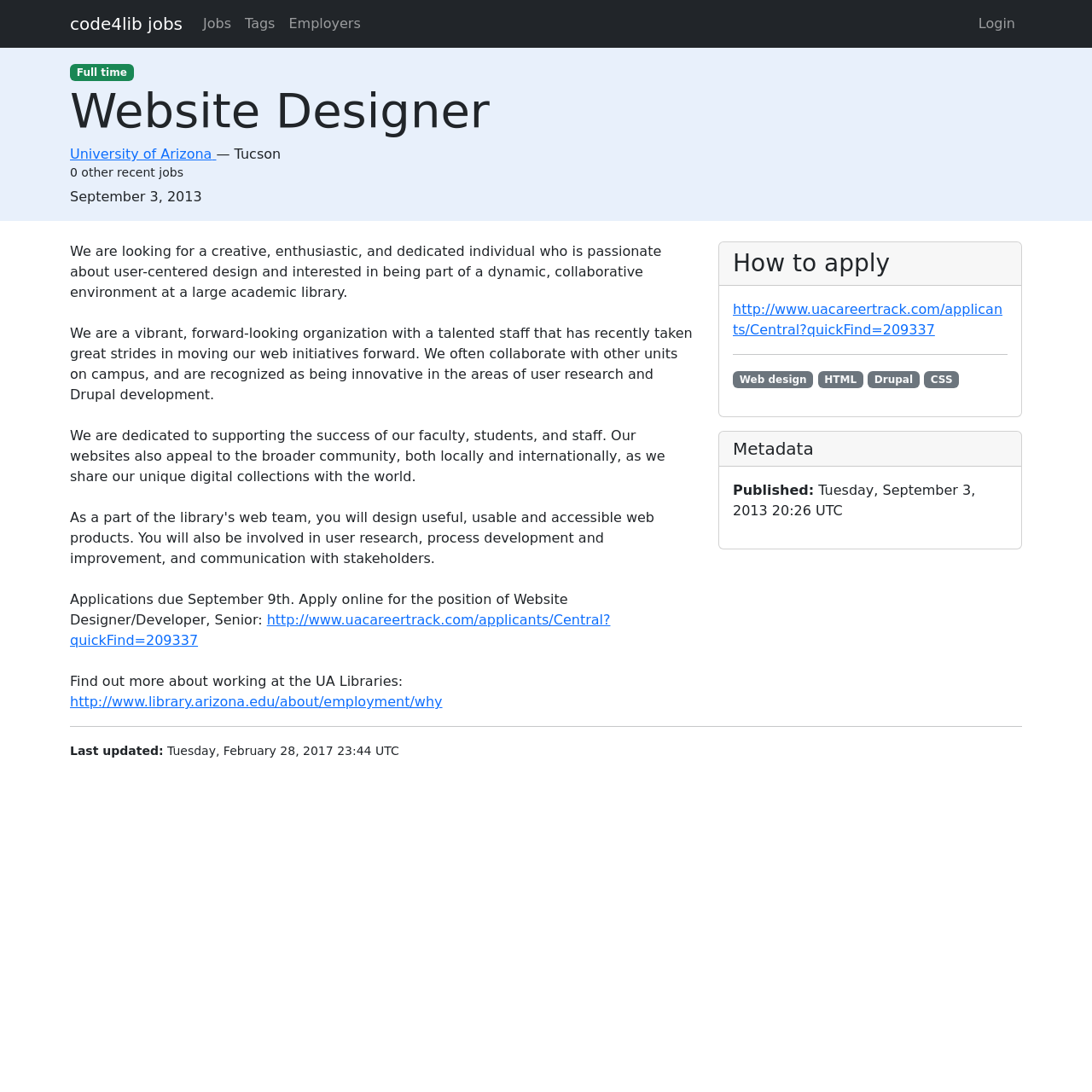From the given element description: "University of Arizona", find the bounding box for the UI element. Provide the coordinates as four float numbers between 0 and 1, in the order [left, top, right, bottom].

[0.064, 0.134, 0.198, 0.149]